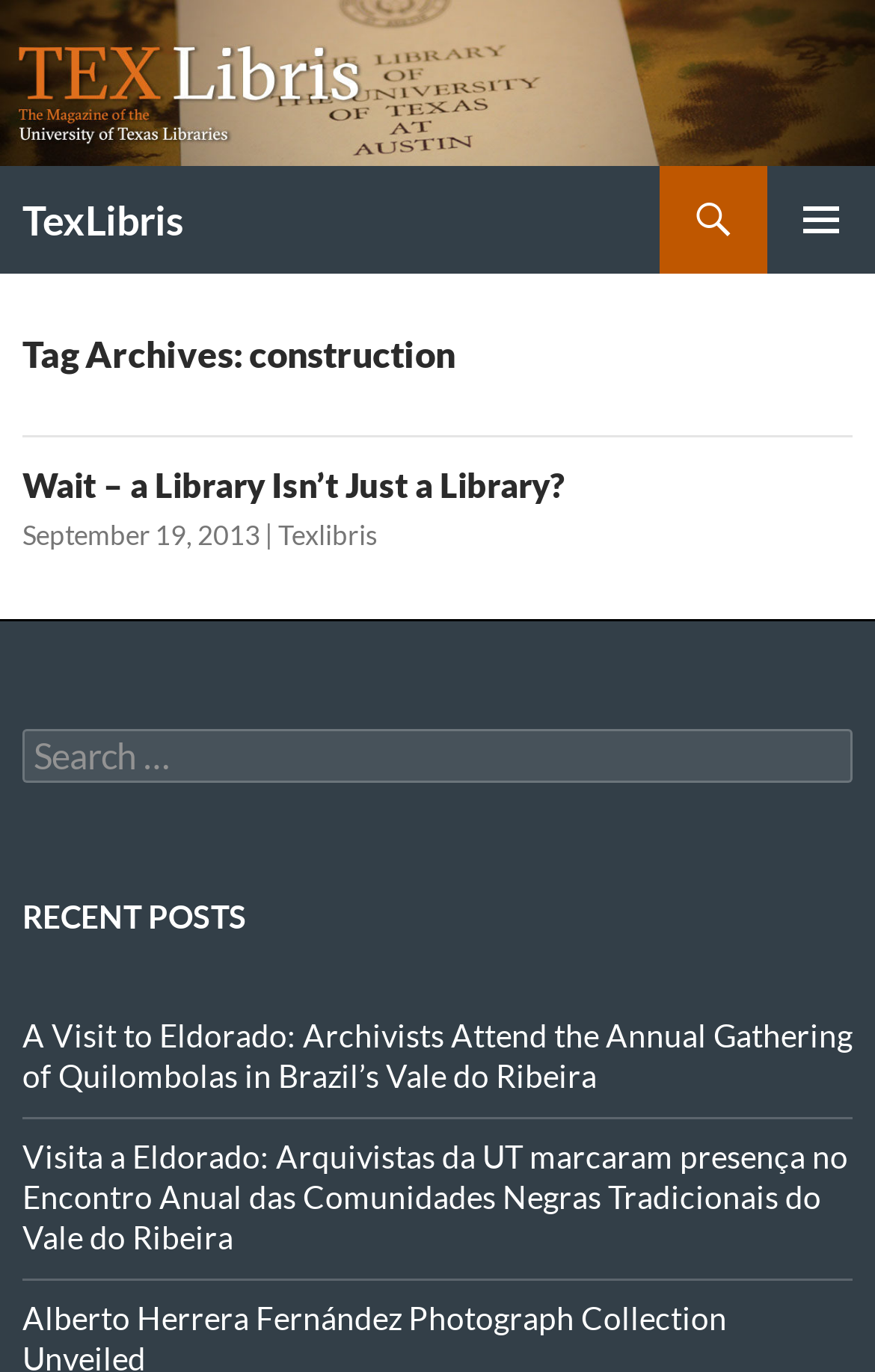What is the name of the website?
Based on the image, answer the question with as much detail as possible.

The name of the website can be determined by looking at the logo image and the link at the top of the page, both of which have the text 'TexLibris'.